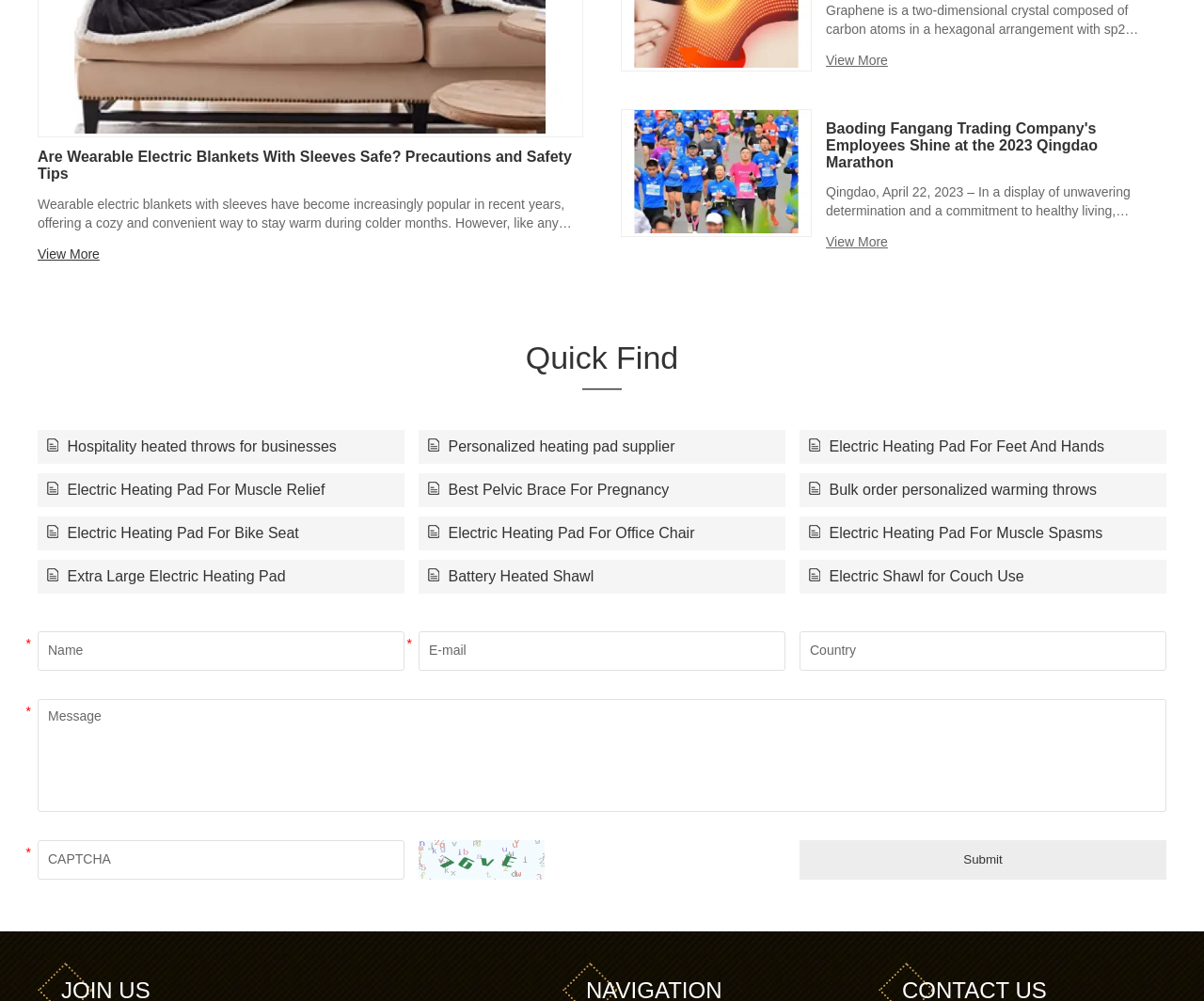What is the event mentioned in the third link on the webpage?
Answer with a single word or phrase by referring to the visual content.

2023 Qingdao Marathon